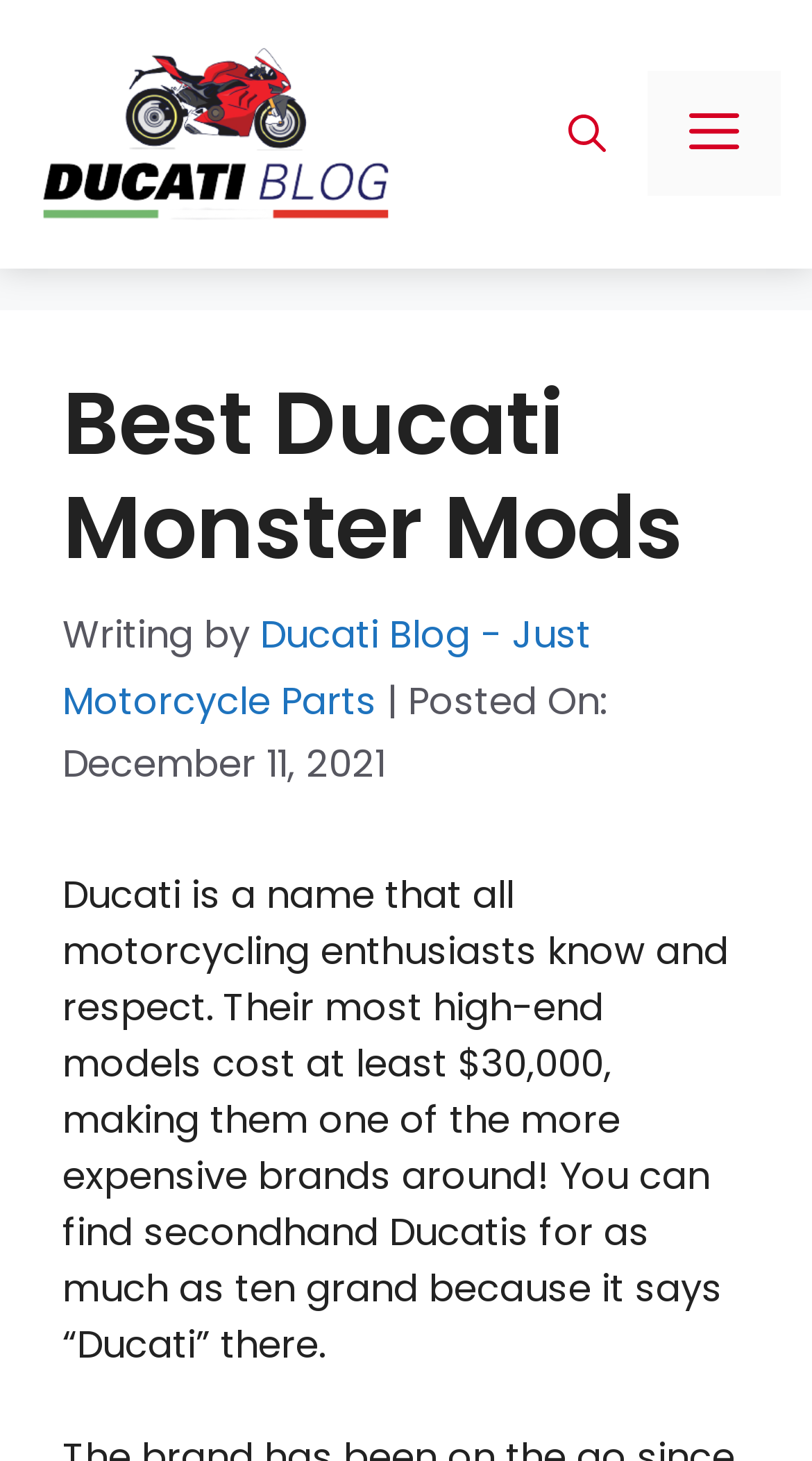Can you identify and provide the main heading of the webpage?

Best Ducati Monster Mods